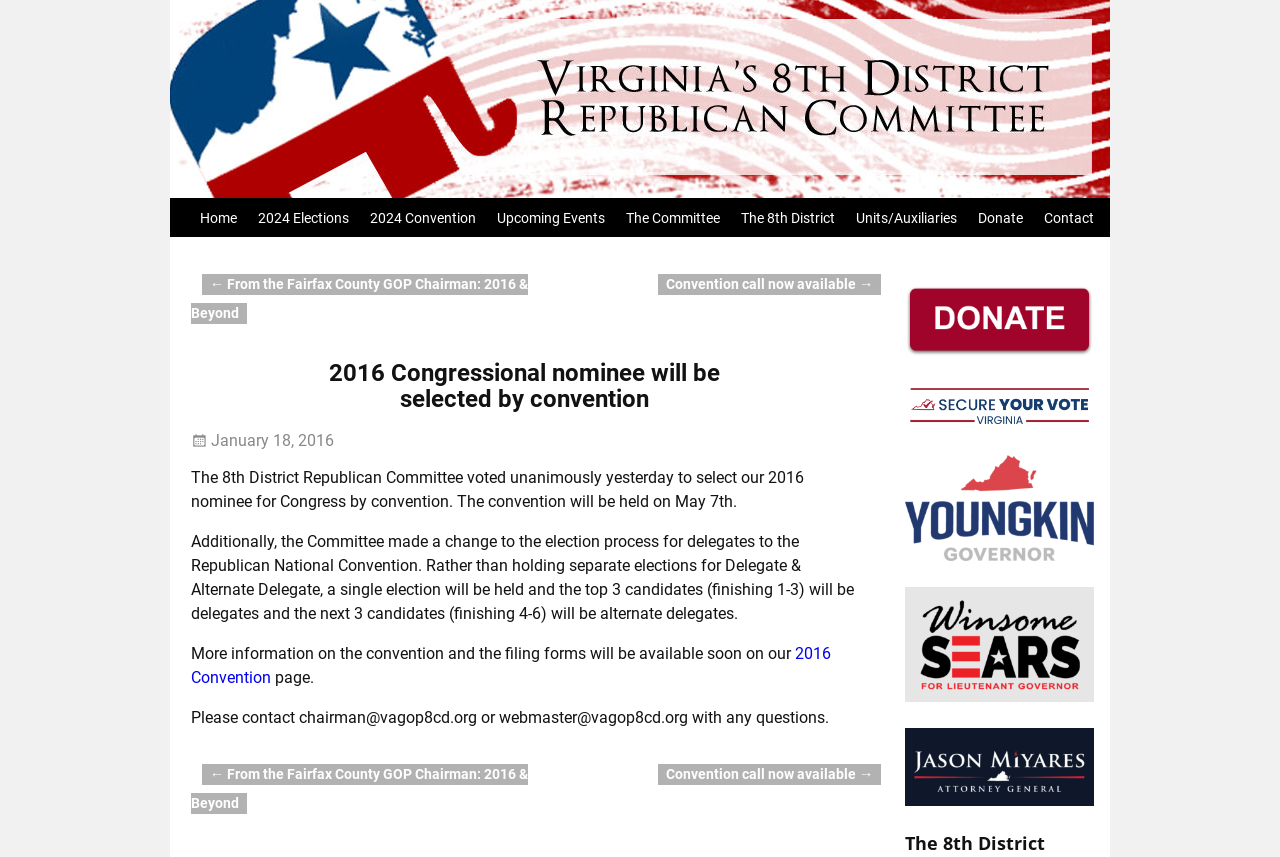Based on what you see in the screenshot, provide a thorough answer to this question: What is the date of the convention?

I found the answer by reading the article content, which states 'The convention will be held on May 7th.'